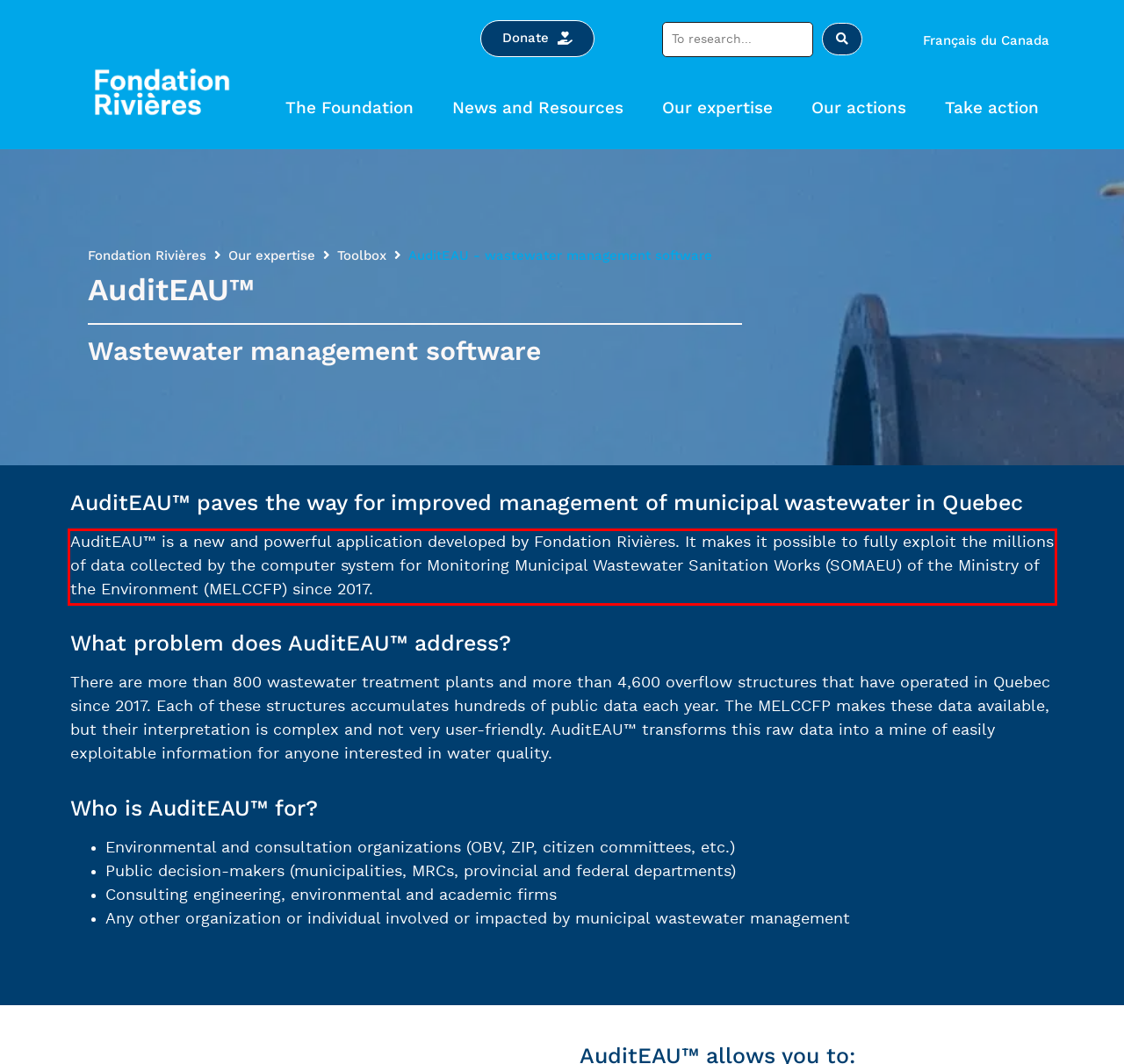Within the screenshot of the webpage, locate the red bounding box and use OCR to identify and provide the text content inside it.

AuditEAU™ is a new and powerful application developed by Fondation Rivières. It makes it possible to fully exploit the millions of data collected by the computer system for Monitoring Municipal Wastewater Sanitation Works (SOMAEU) of the Ministry of the Environment (MELCCFP) since 2017.